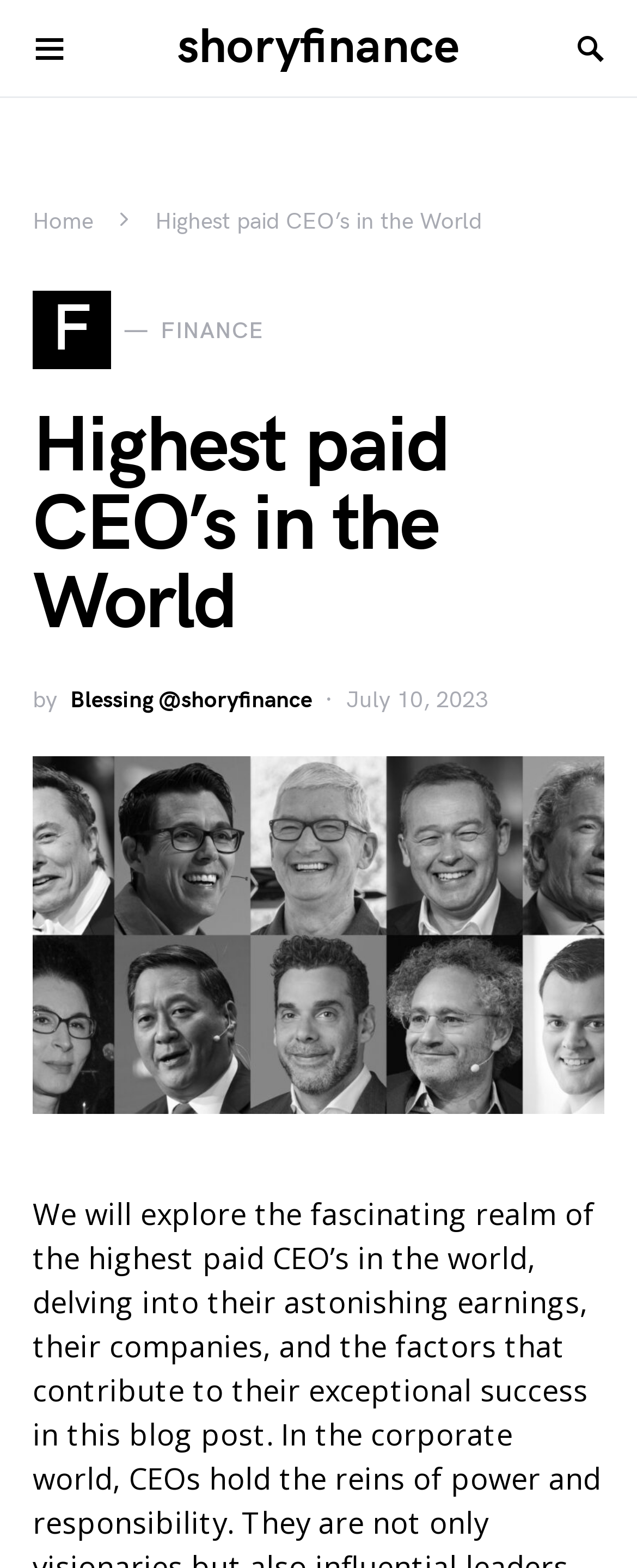Based on the image, please respond to the question with as much detail as possible:
What is the topic of the article?

I found the topic of the article by looking at the heading 'Highest paid CEO’s in the World' which is a prominent element on the page.